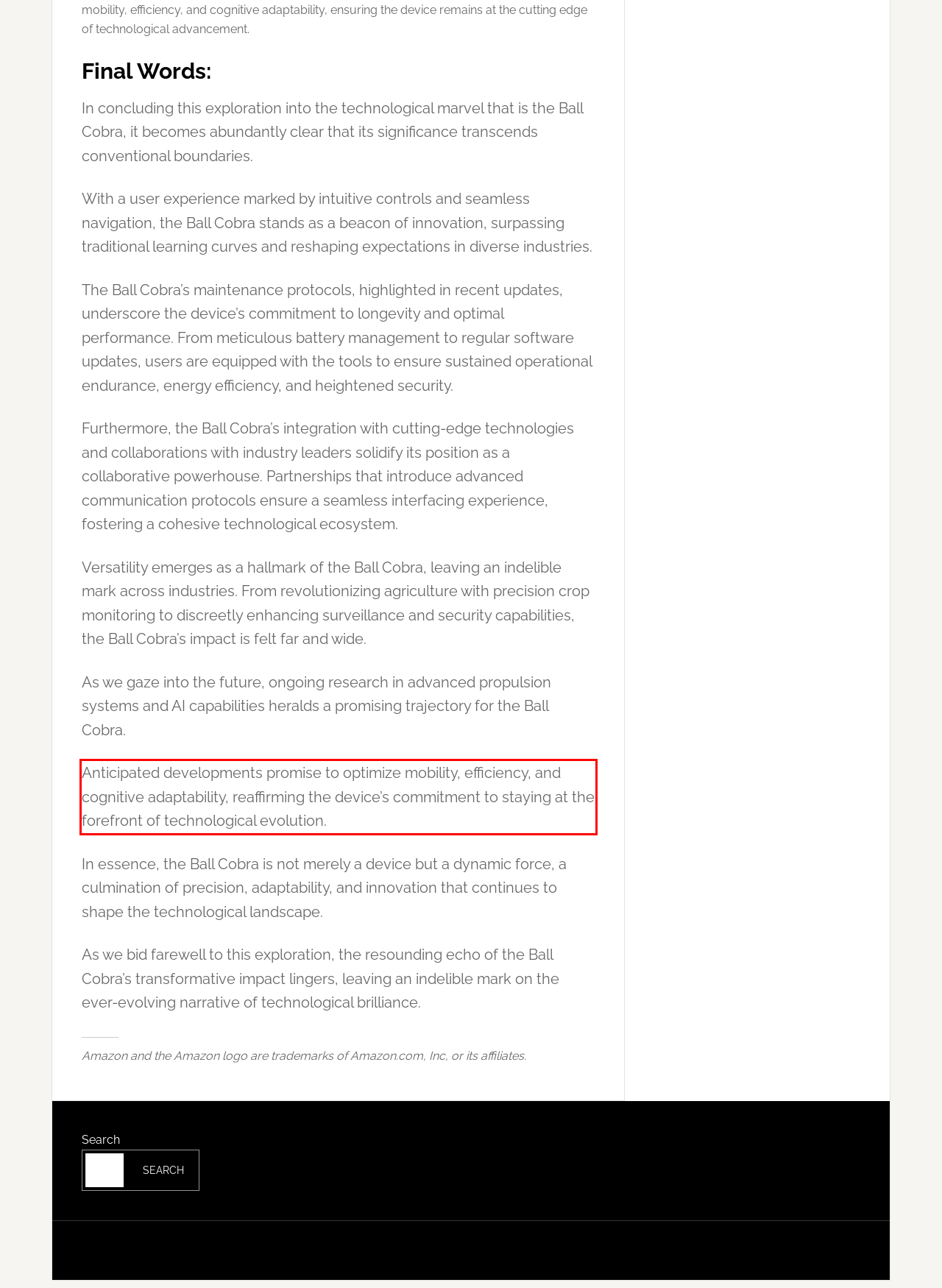Using the provided screenshot of a webpage, recognize the text inside the red rectangle bounding box by performing OCR.

Anticipated developments promise to optimize mobility, efficiency, and cognitive adaptability, reaffirming the device’s commitment to staying at the forefront of technological evolution.